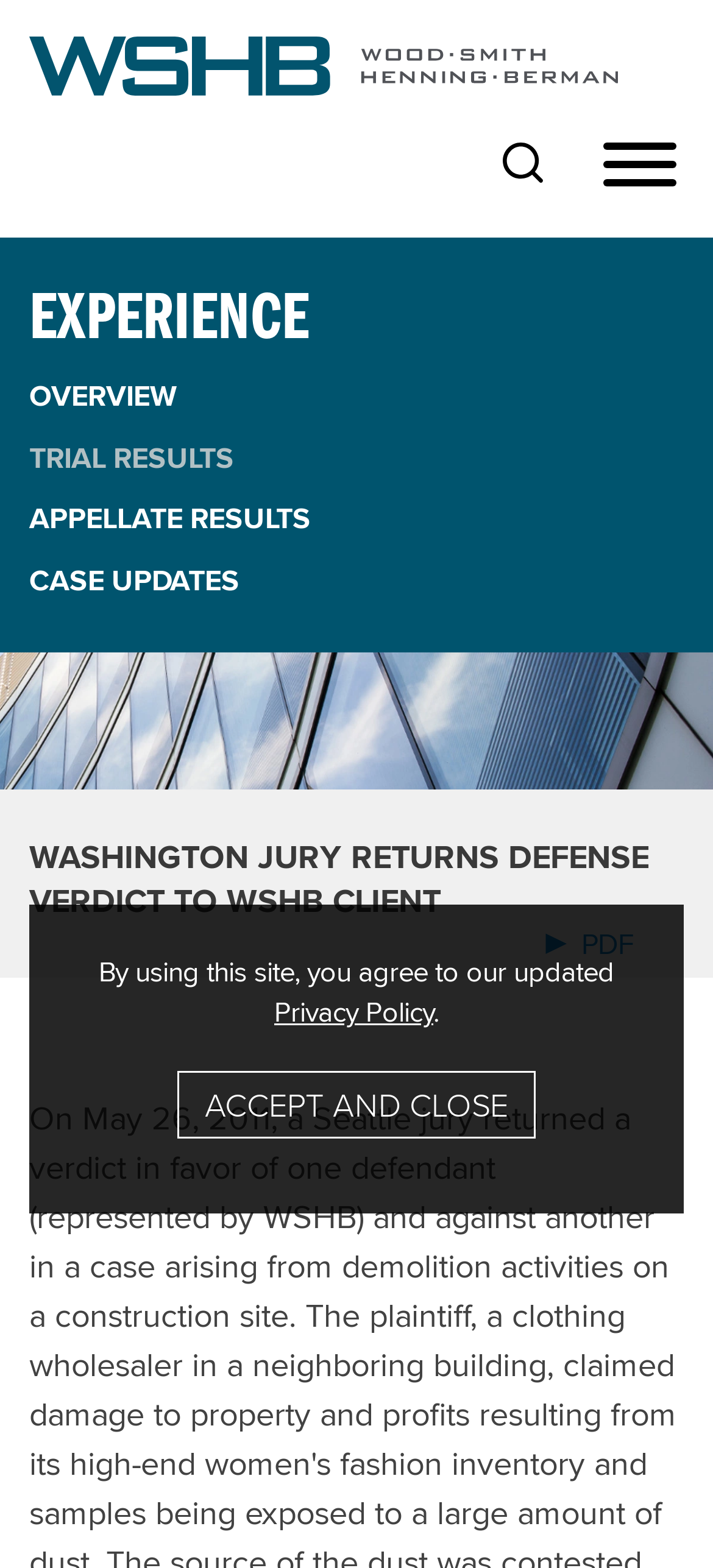Locate the coordinates of the bounding box for the clickable region that fulfills this instruction: "Search in the search box".

None